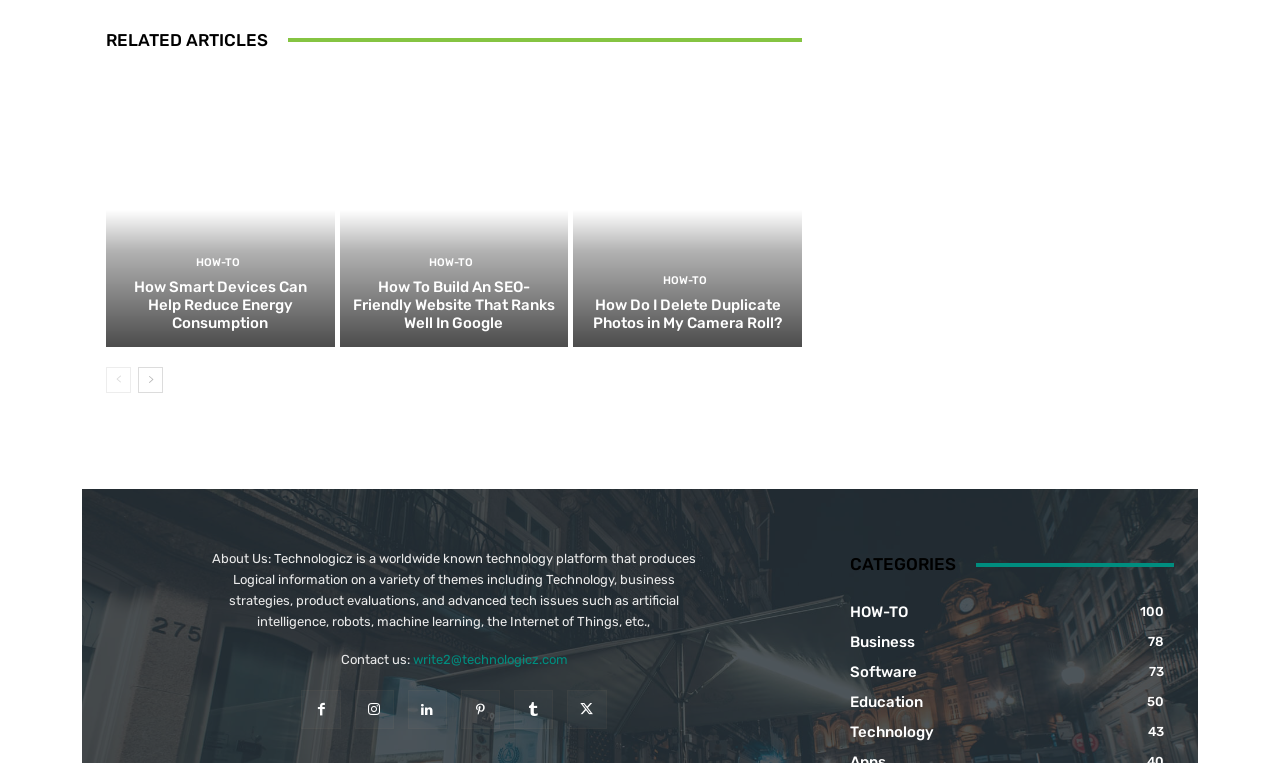Using the image as a reference, answer the following question in as much detail as possible:
How many social media links are there at the bottom of the page?

I counted the number of social media links at the bottom of the page, which are represented by icons '', '', '', '', '', and ''.